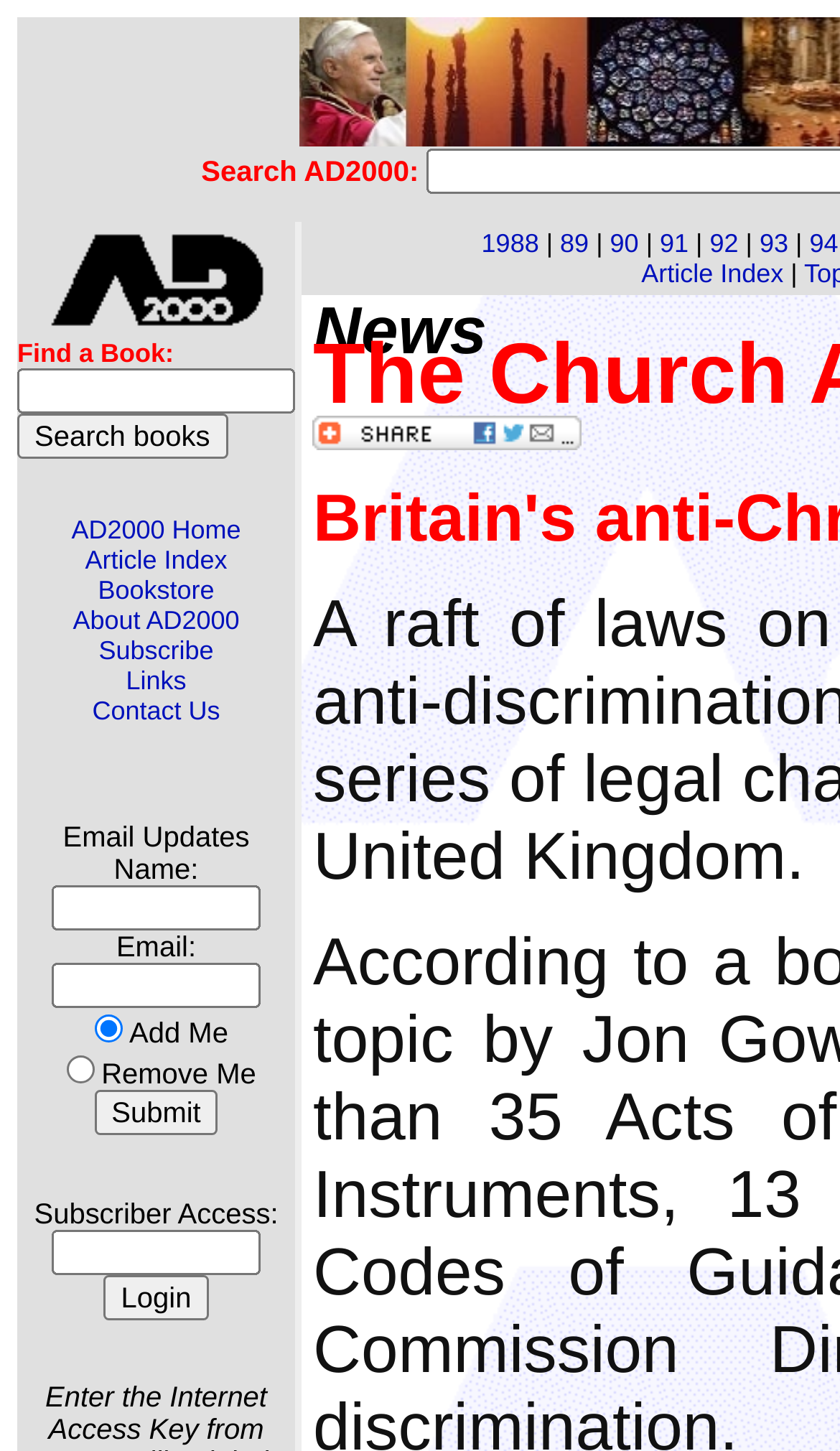Could you specify the bounding box coordinates for the clickable section to complete the following instruction: "Subscribe to the newsletter"?

[0.117, 0.438, 0.254, 0.459]